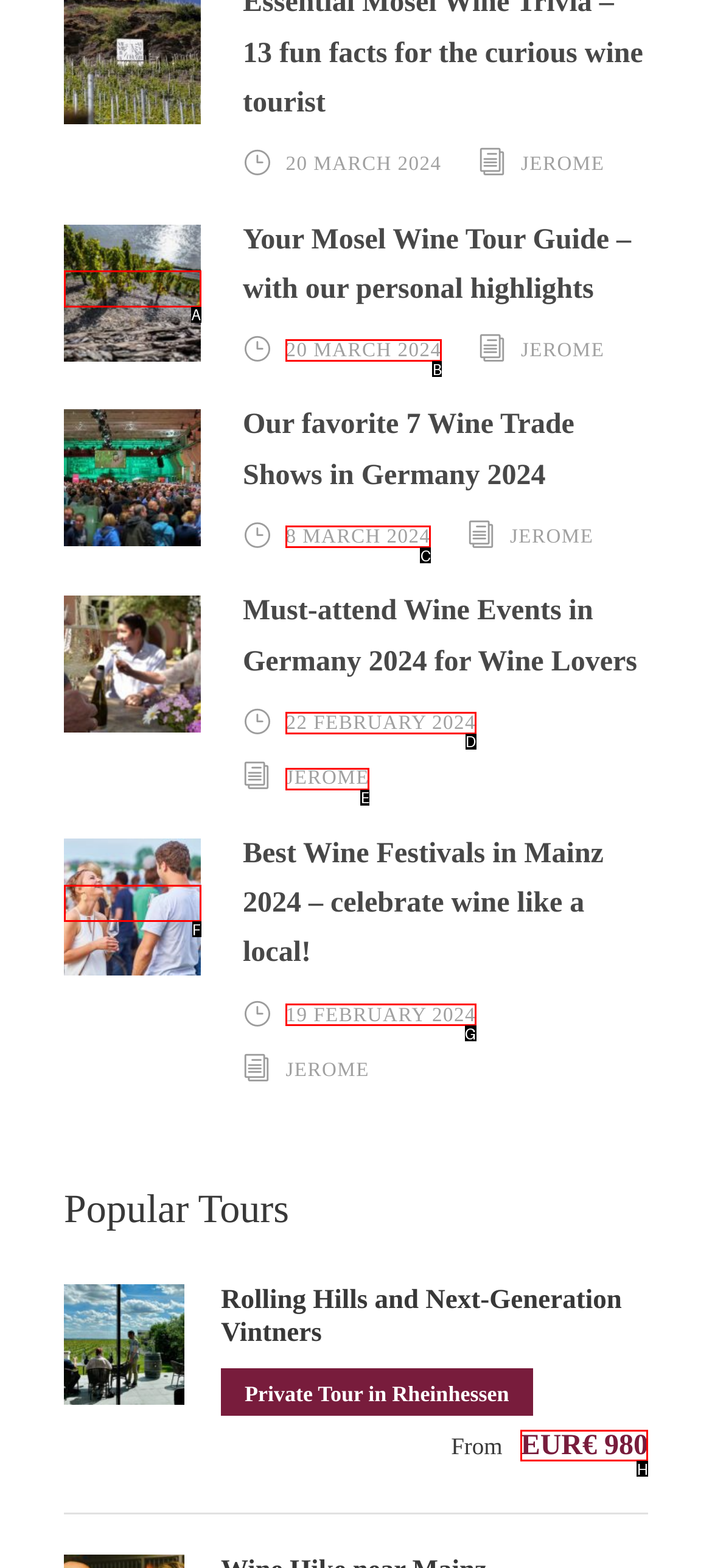Provide the letter of the HTML element that you need to click on to perform the task: Check the price of the private tour in EUR.
Answer with the letter corresponding to the correct option.

H